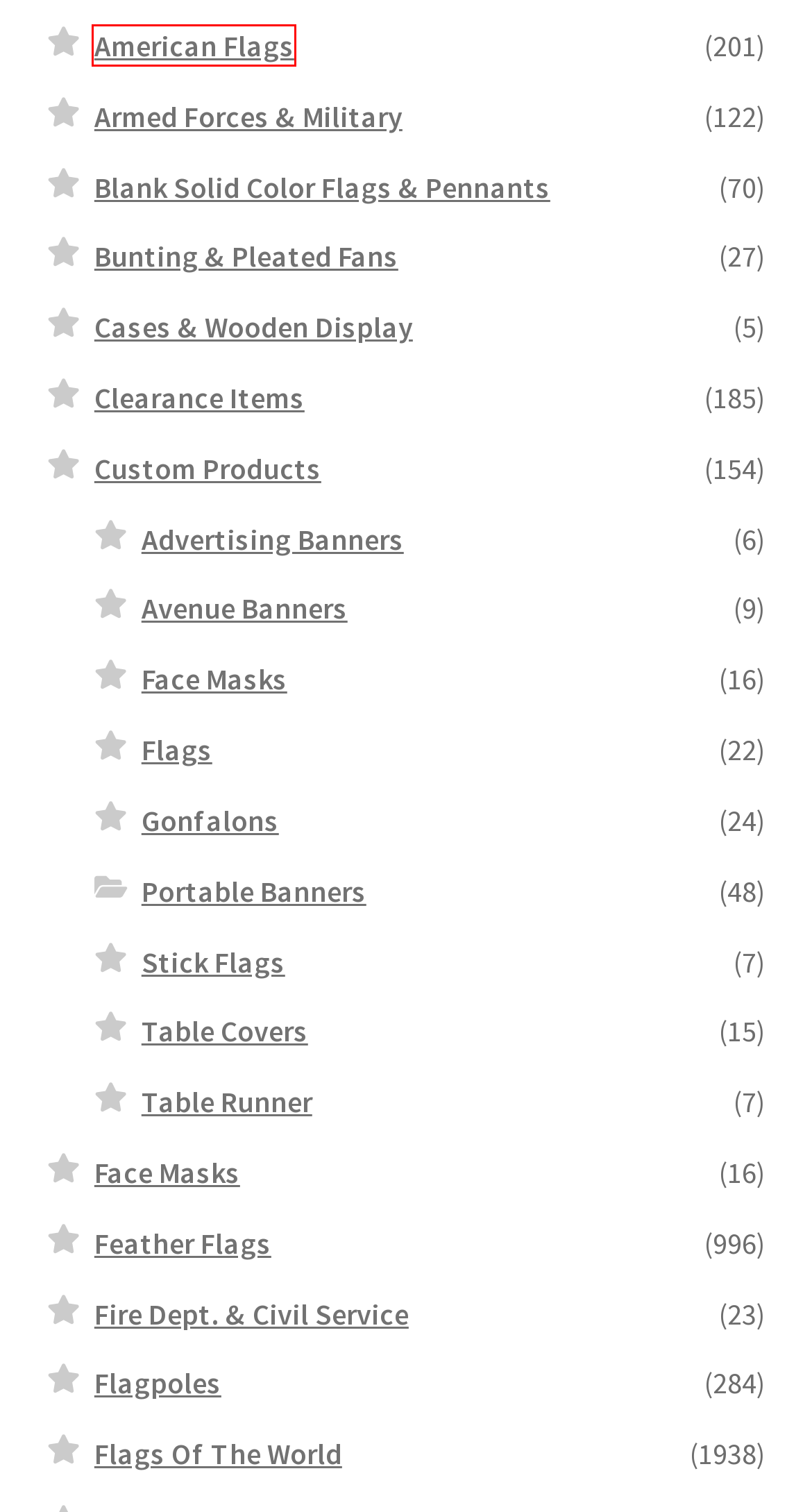A screenshot of a webpage is given with a red bounding box around a UI element. Choose the description that best matches the new webpage shown after clicking the element within the red bounding box. Here are the candidates:
A. Blank Solid Color Flags & Pennants | Hanover Flag Company
B. Armed Forces & Military | Hanover Flag Company
C. Fire Dept. & Civil Service | Hanover Flag Company
D. Flags | Hanover Flag Company
E. Cases & Wooden Display | Hanover Flag Company
F. Gonfalons | Hanover Flag Company
G. American Flags | Hanover Flag Company
H. Stick Flags | Hanover Flag Company

G